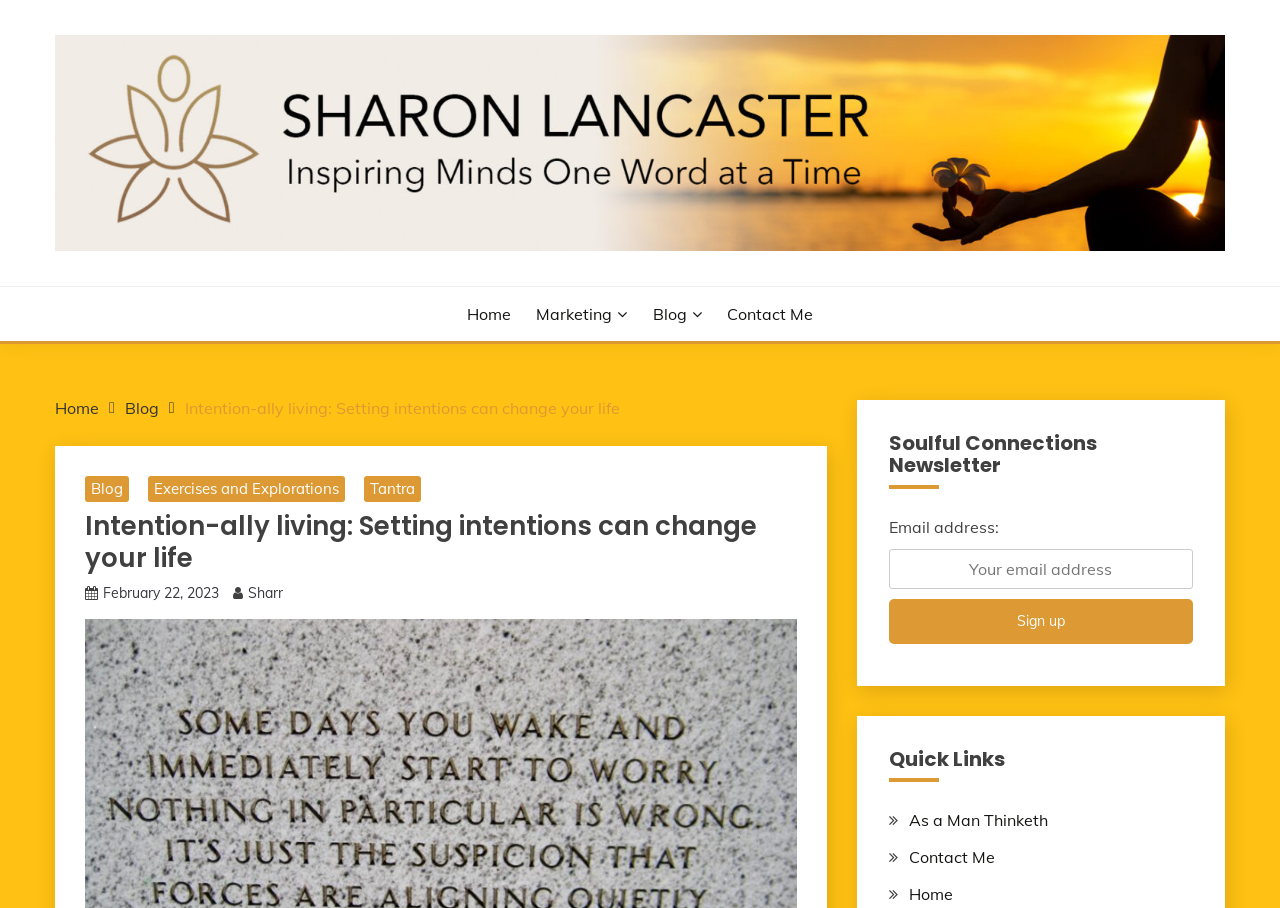Find the headline of the webpage and generate its text content.

Intention-ally living: Setting intentions can change your life